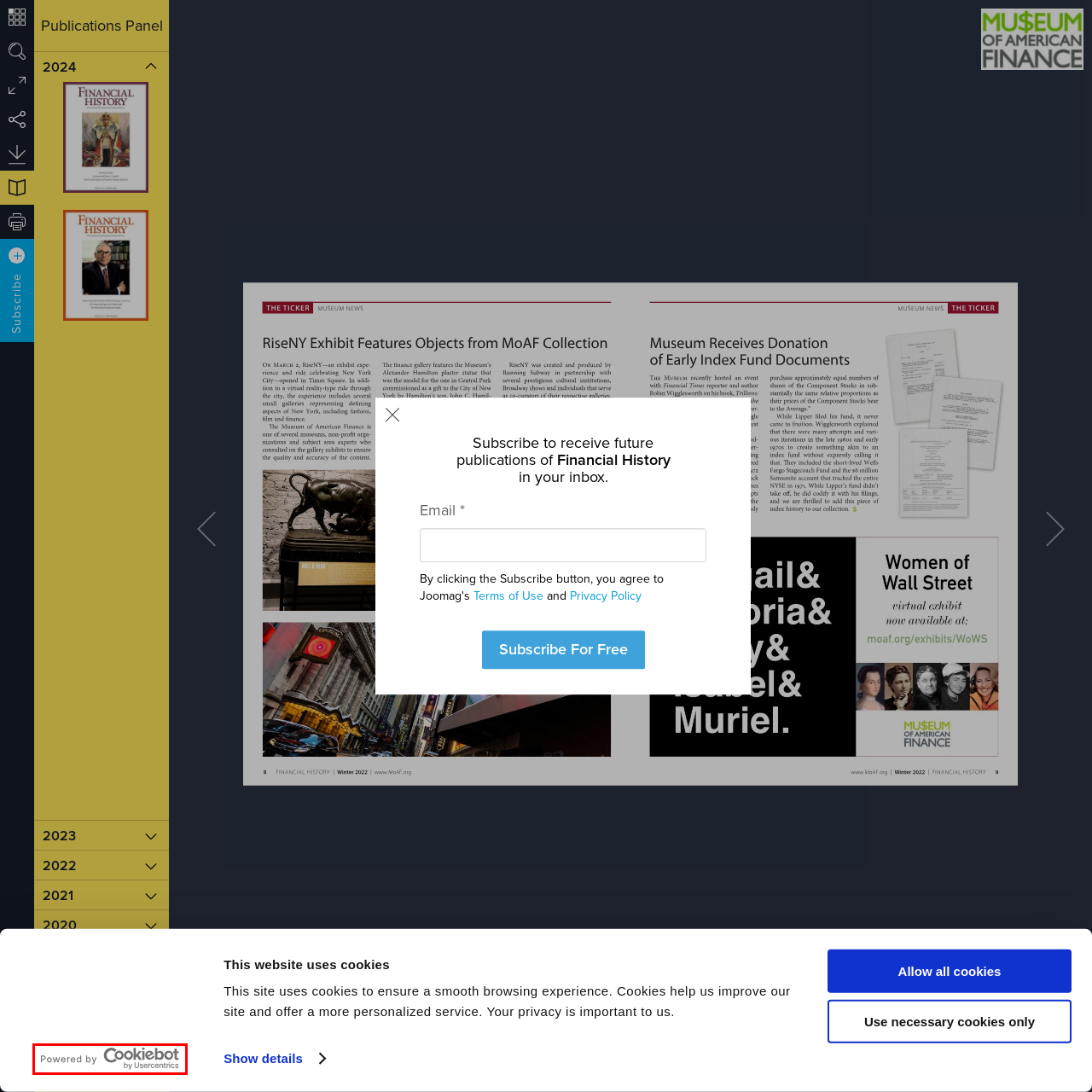You’re provided with a screenshot of a webpage that has a red bounding box around an element. Choose the best matching webpage description for the new page after clicking the element in the red box. The options are:
A. Financial History 143 Fall 2022
B. Financial History 148 Winter 2024
C. Cookie Consent Solution by Cookiebot™ | Start Your Free Trial
D. Financial History 147 Fall 2023
E. Terms of Service | Joomag
F. Privacy Policy | Joomag
G. Financial History 146 Summer 2023
H. Museum of American Finance | Museum of American Finance

C